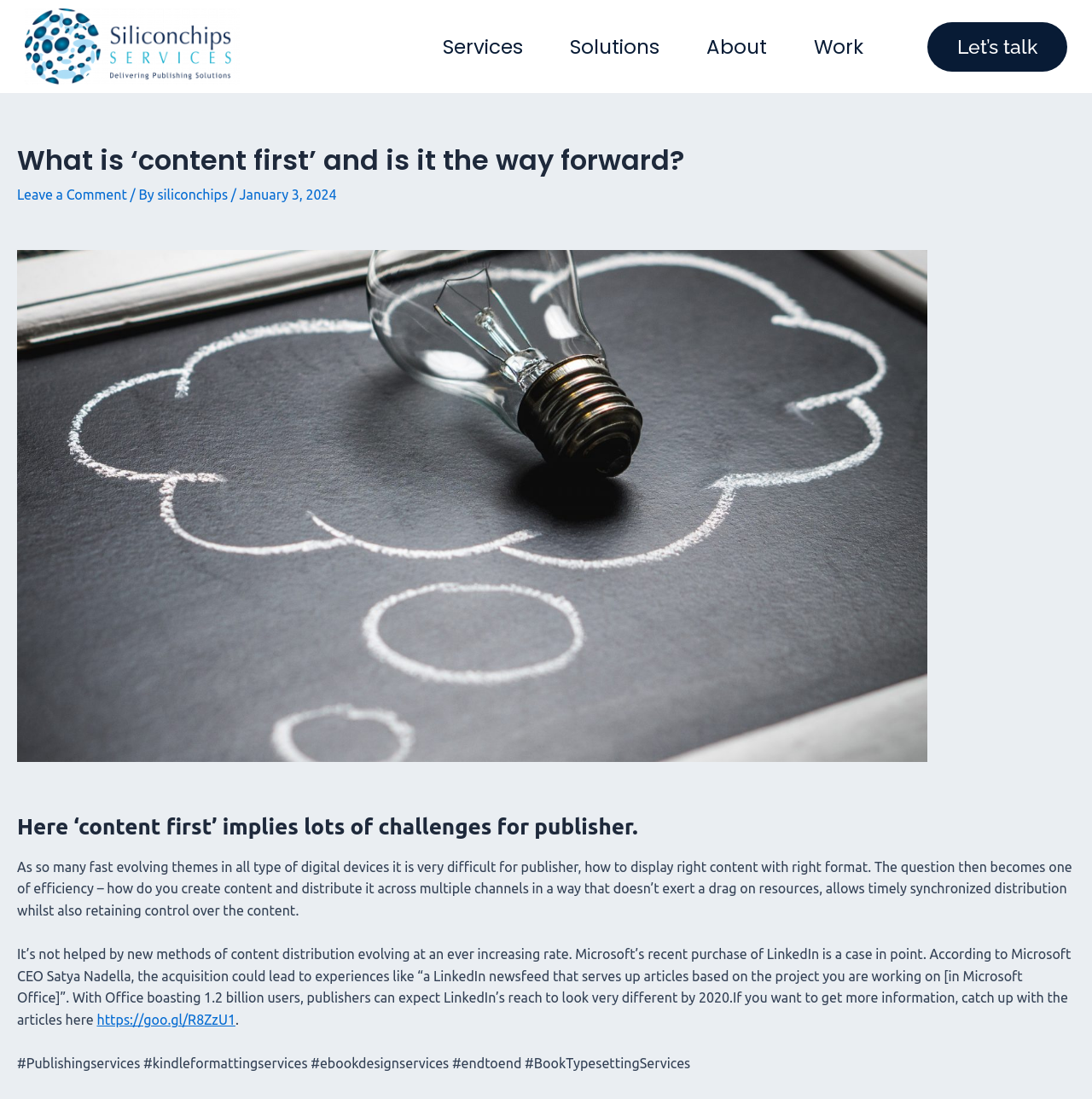Respond concisely with one word or phrase to the following query:
Who is the author of this article?

Siliconchips